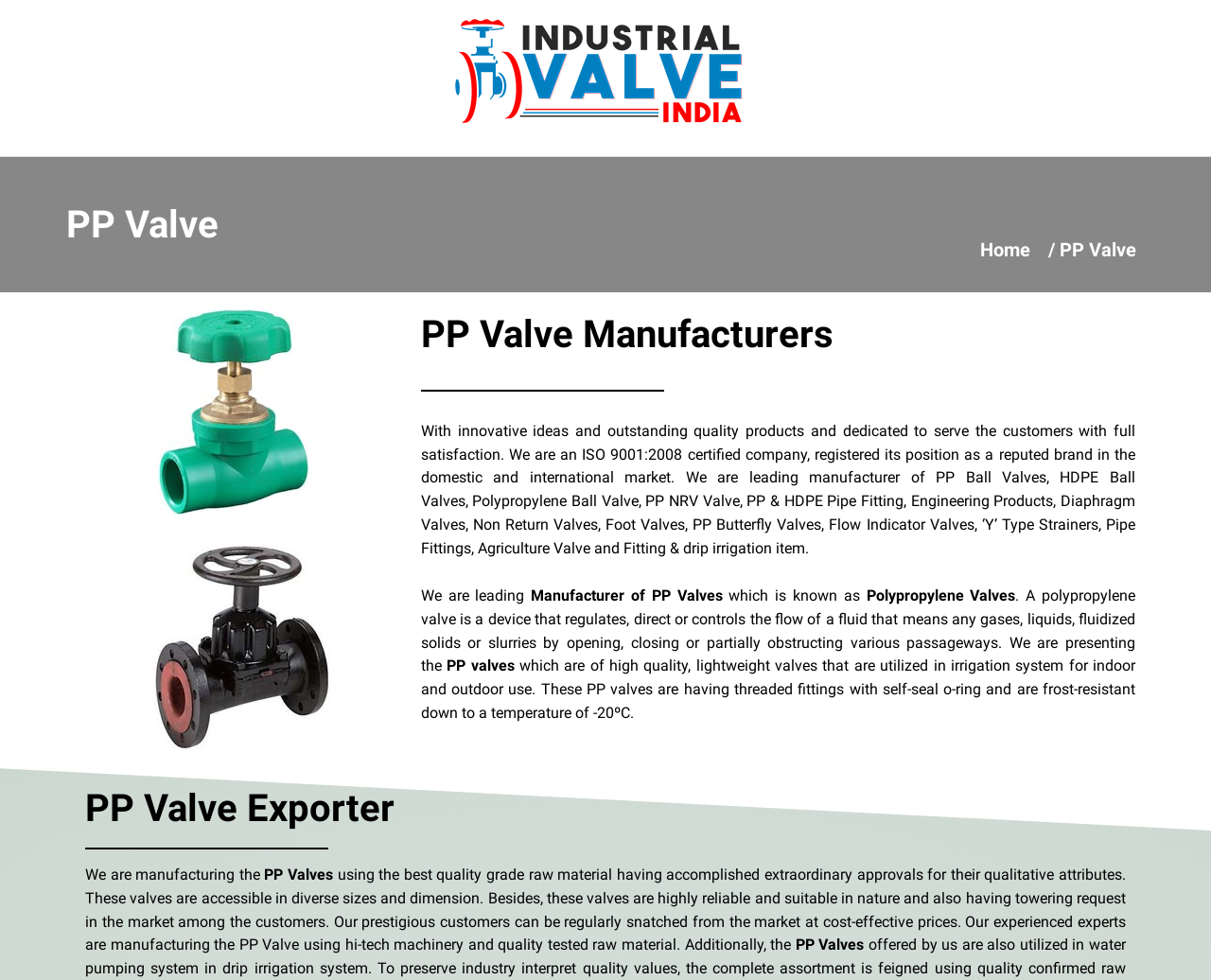What type of valves does the company manufacture?
Answer with a single word or phrase, using the screenshot for reference.

PP Valves